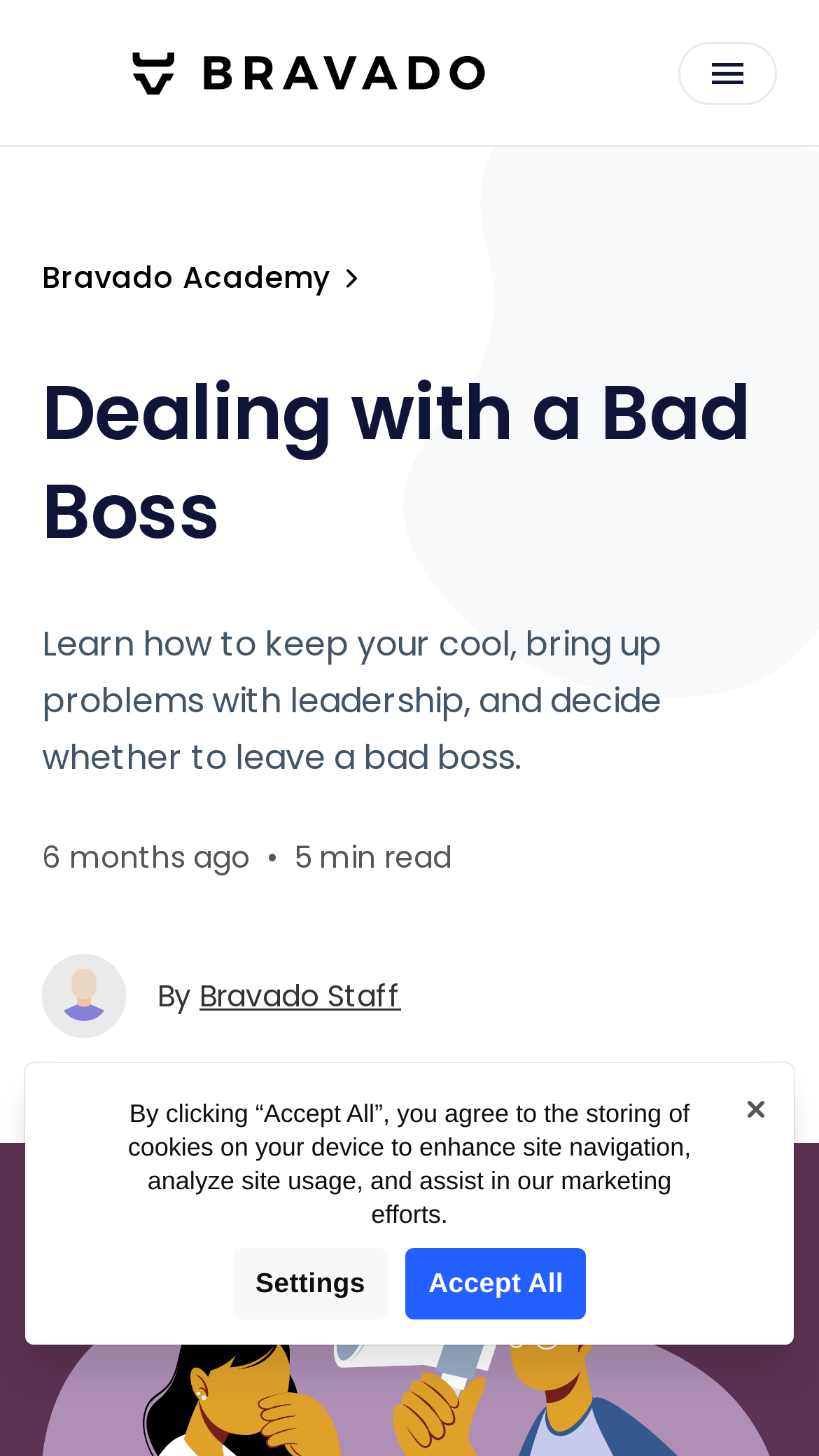How old is the article?
Please provide a single word or phrase answer based on the image.

6 months